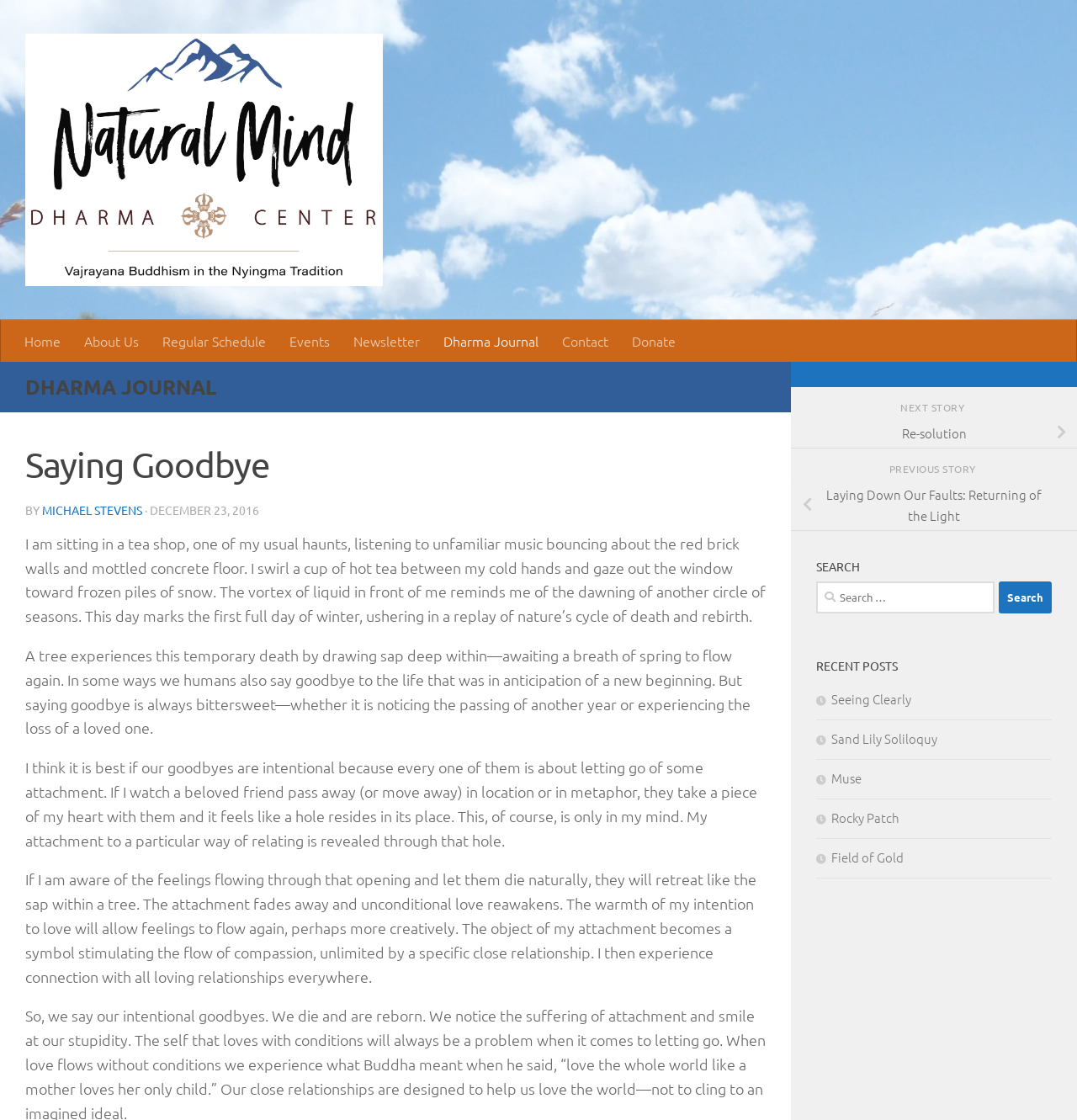Please provide a brief answer to the question using only one word or phrase: 
What is the title of the current article?

Saying Goodbye